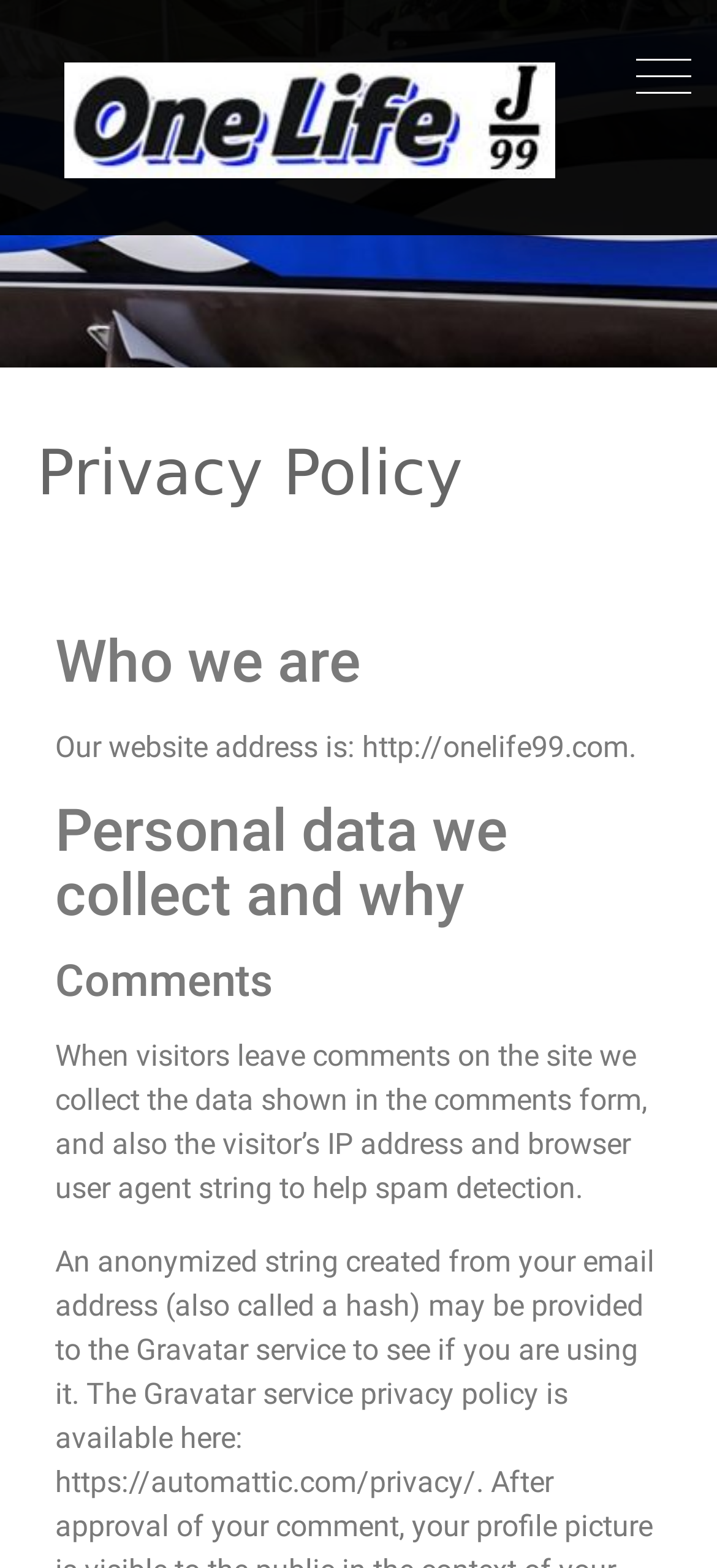What is the purpose of collecting IP address and browser user agent string?
Look at the image and respond to the question as thoroughly as possible.

The text 'When visitors leave comments on the site we collect the data shown in the comments form, and also the visitor’s IP address and browser user agent string to help spam detection.' indicates that the purpose of collecting IP address and browser user agent string is to help spam detection.